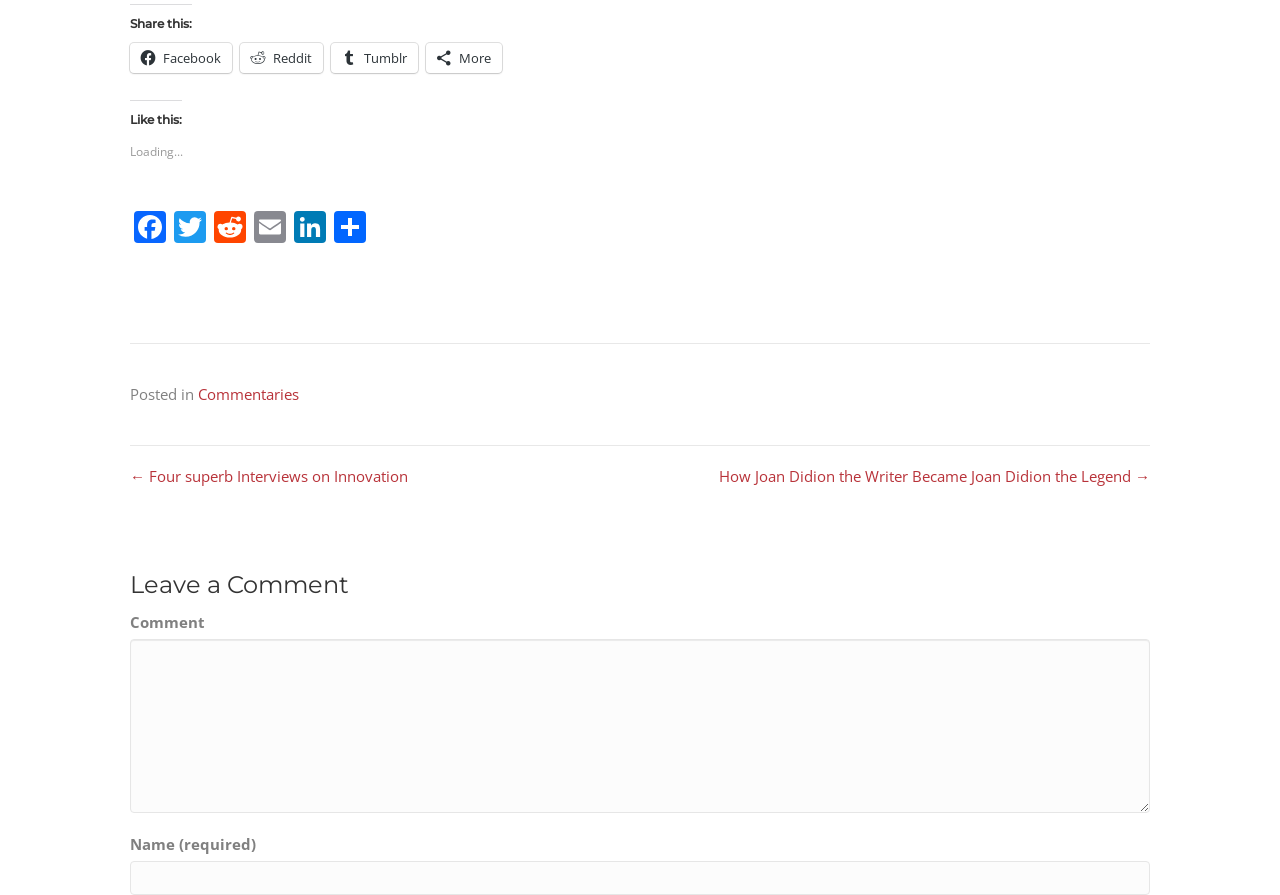Please identify the bounding box coordinates of the clickable region that I should interact with to perform the following instruction: "Click on Commentaries". The coordinates should be expressed as four float numbers between 0 and 1, i.e., [left, top, right, bottom].

[0.155, 0.429, 0.234, 0.451]